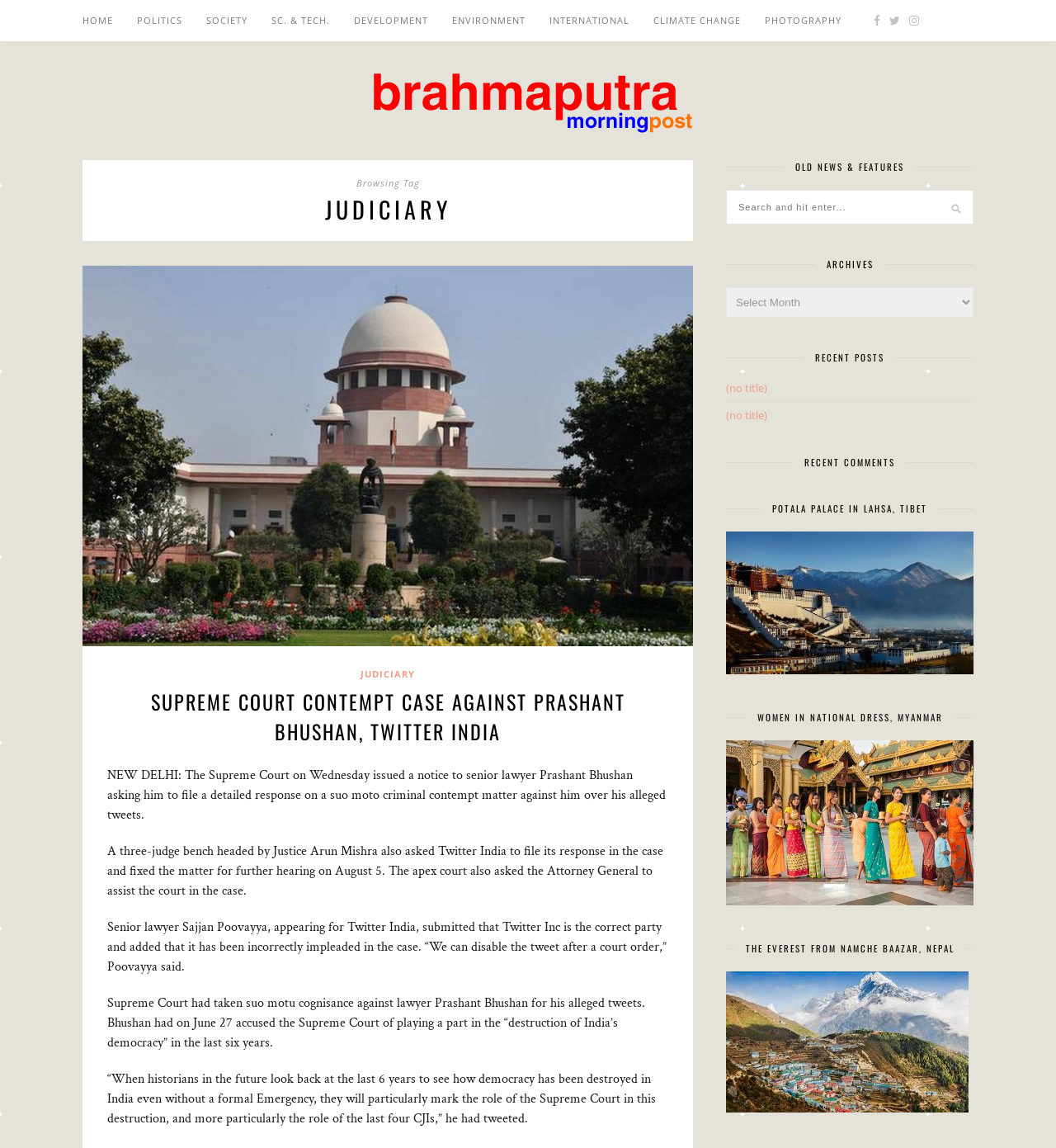Provide a one-word or one-phrase answer to the question:
What is the category of the news article?

JUDICIARY